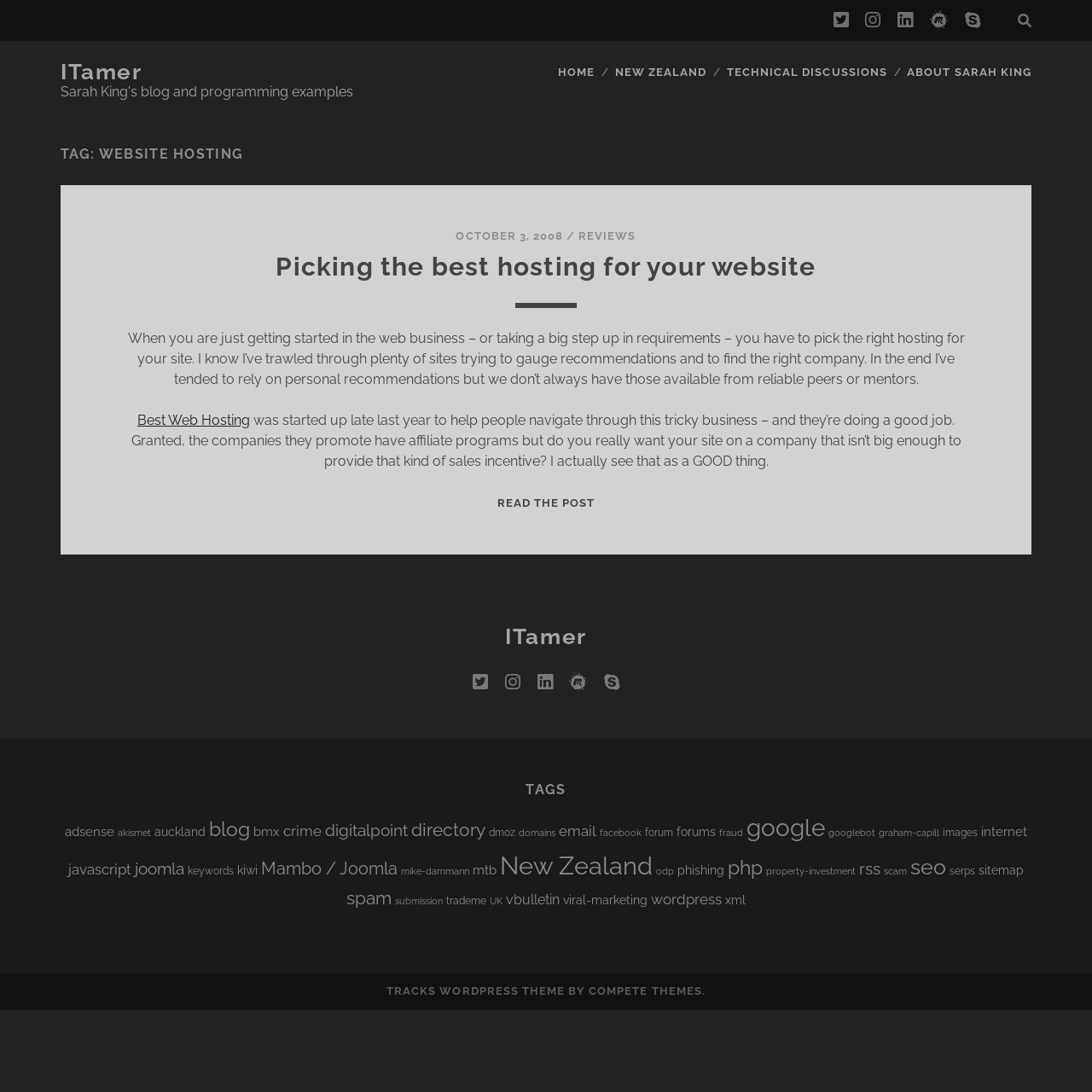Highlight the bounding box coordinates of the element that should be clicked to carry out the following instruction: "Follow the 'Best Web Hosting' link". The coordinates must be given as four float numbers ranging from 0 to 1, i.e., [left, top, right, bottom].

[0.126, 0.377, 0.229, 0.392]